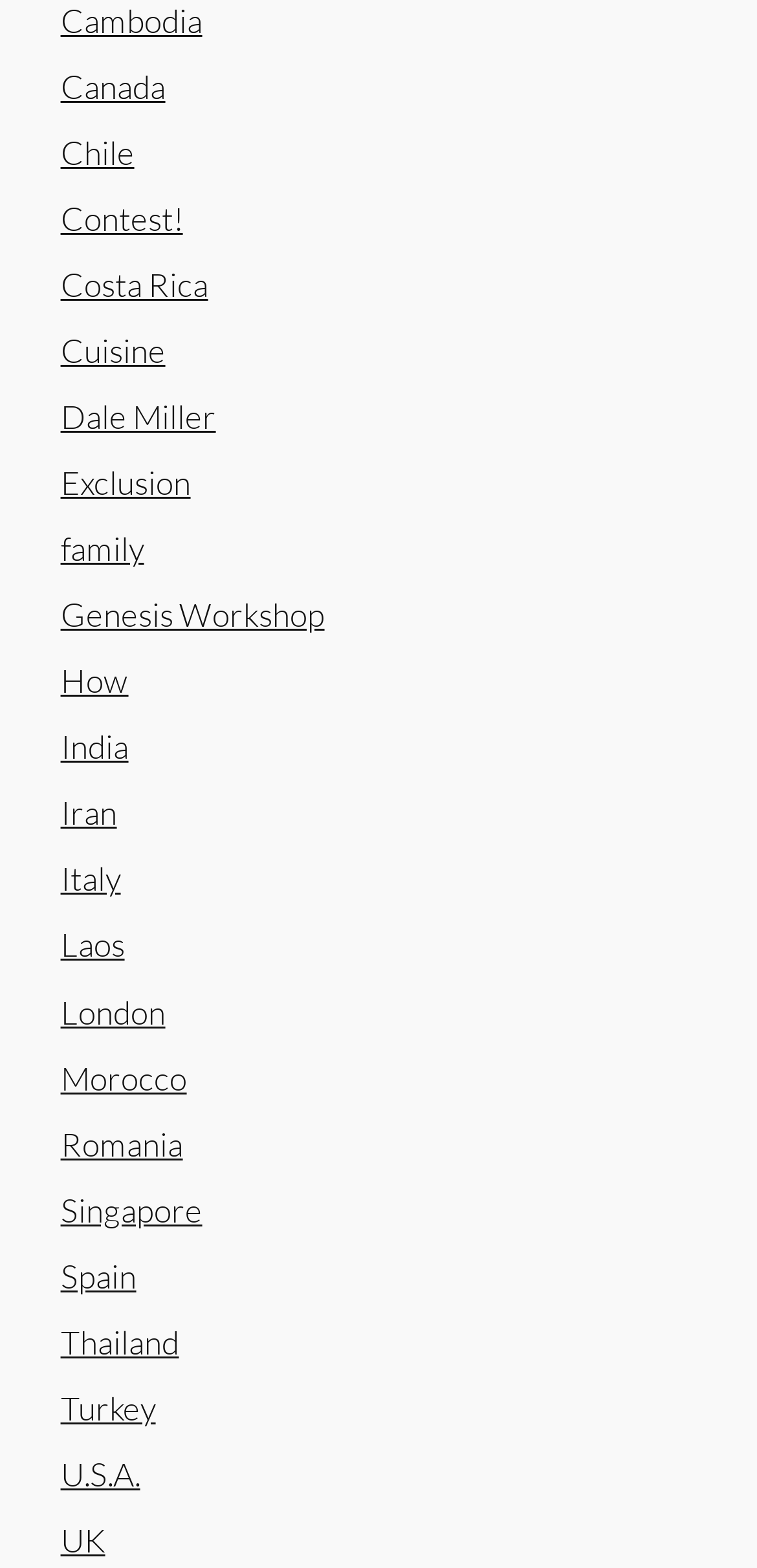Identify the bounding box coordinates of the section to be clicked to complete the task described by the following instruction: "learn about Italy". The coordinates should be four float numbers between 0 and 1, formatted as [left, top, right, bottom].

[0.08, 0.548, 0.159, 0.574]